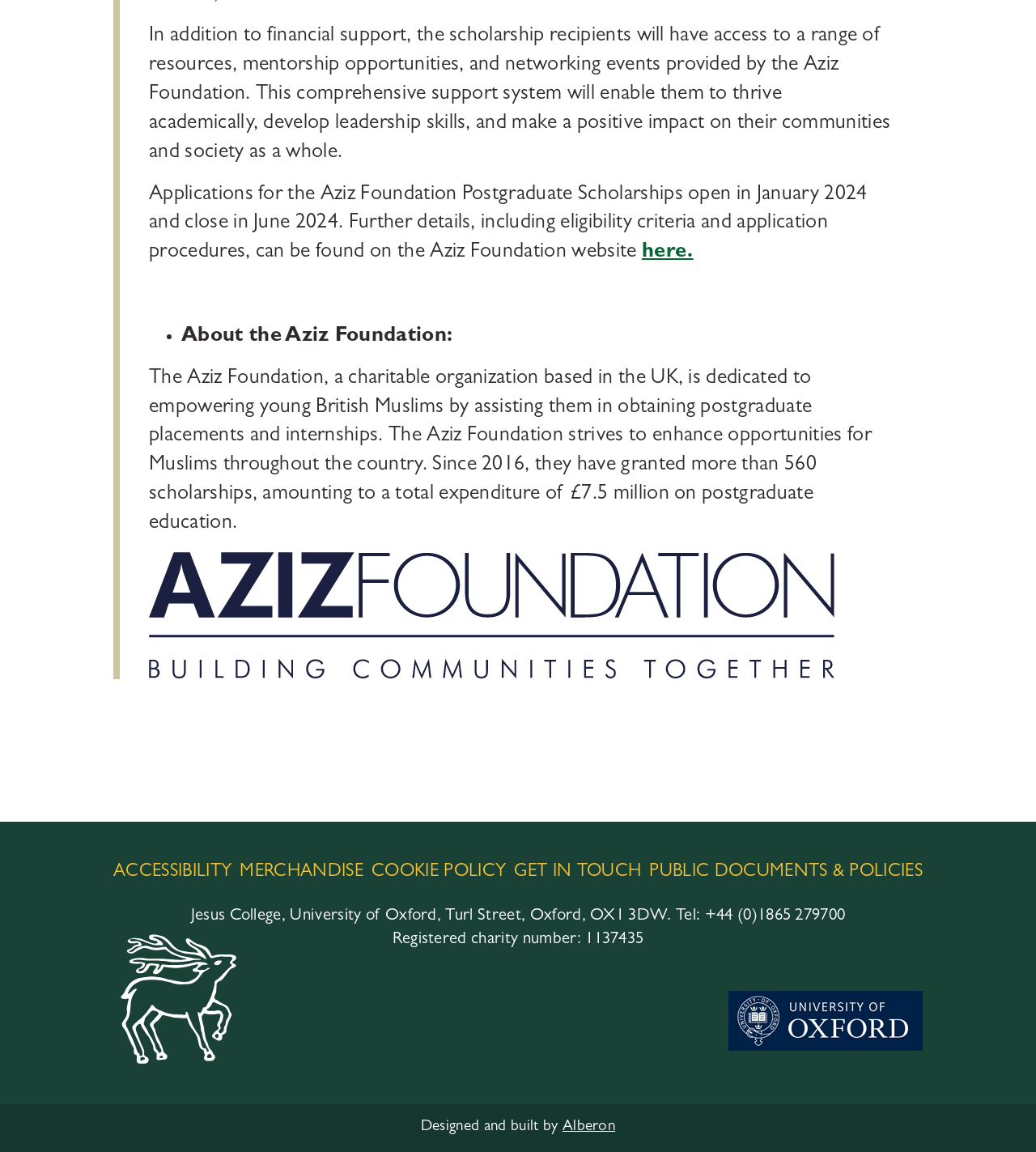How many scholarships has the Aziz Foundation granted since 2016?
Can you offer a detailed and complete answer to this question?

According to the text 'Since 2016, they have granted more than 560 scholarships, amounting to a total expenditure of £7.5 million on postgraduate education.', the Aziz Foundation has granted more than 560 scholarships since 2016.